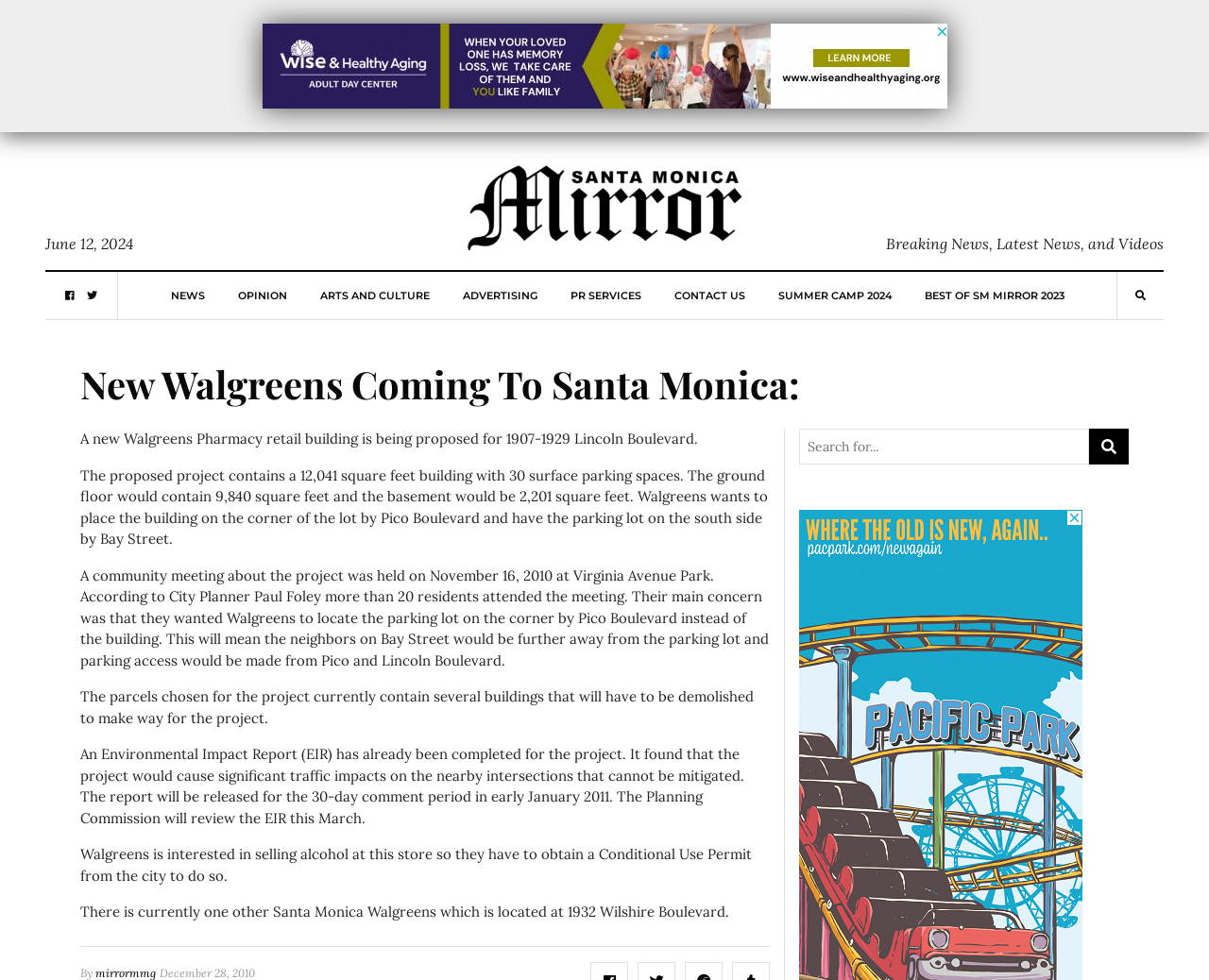Identify the bounding box coordinates of the clickable region to carry out the given instruction: "Search for something".

[0.661, 0.437, 0.901, 0.474]